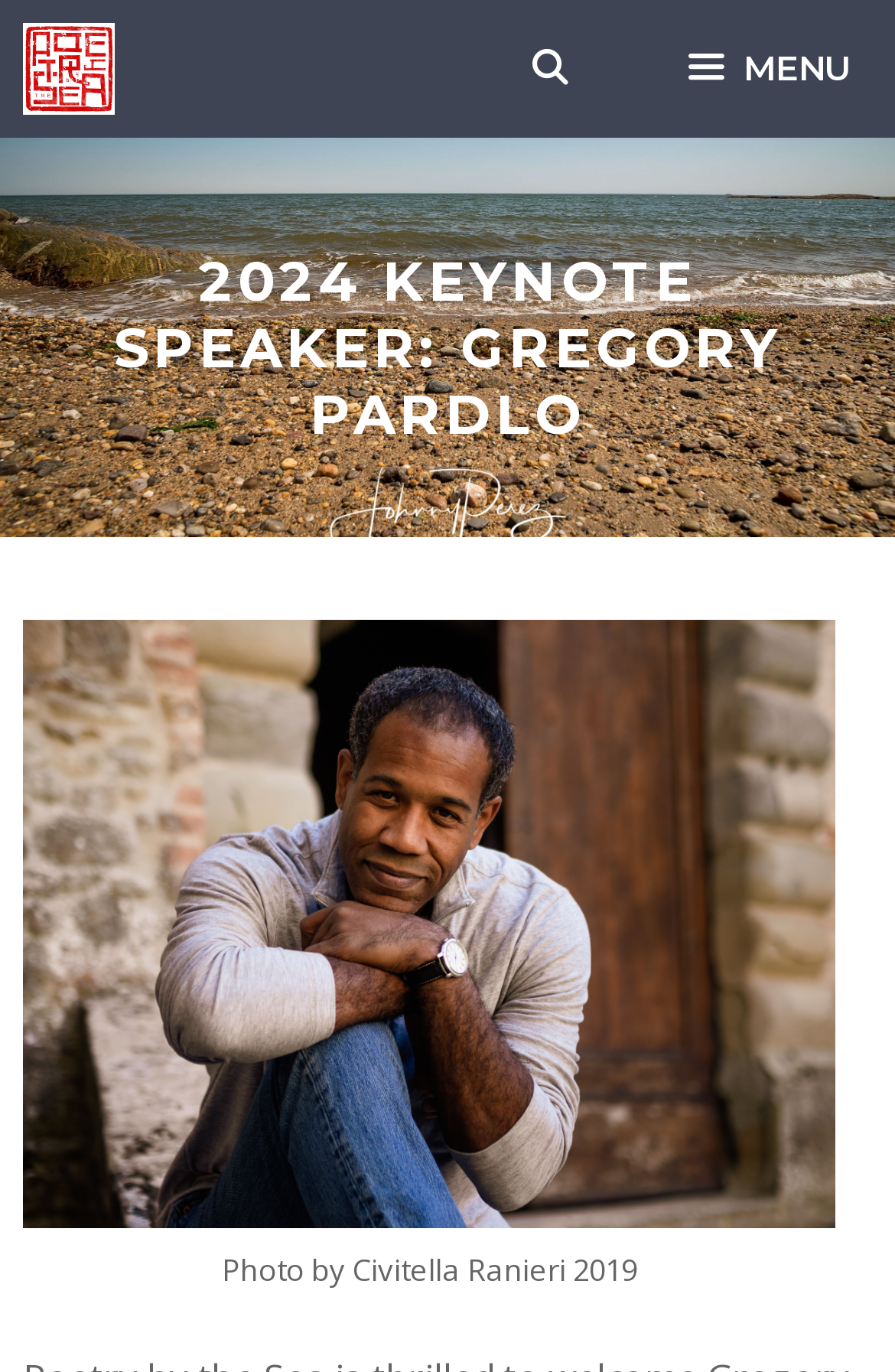Utilize the details in the image to give a detailed response to the question: What is the name of the organization?

I found the answer by looking at the link element with the text 'Poetry by the Sea'. This link is a prominent element on the page, and it is likely the name of the organization hosting the conference.